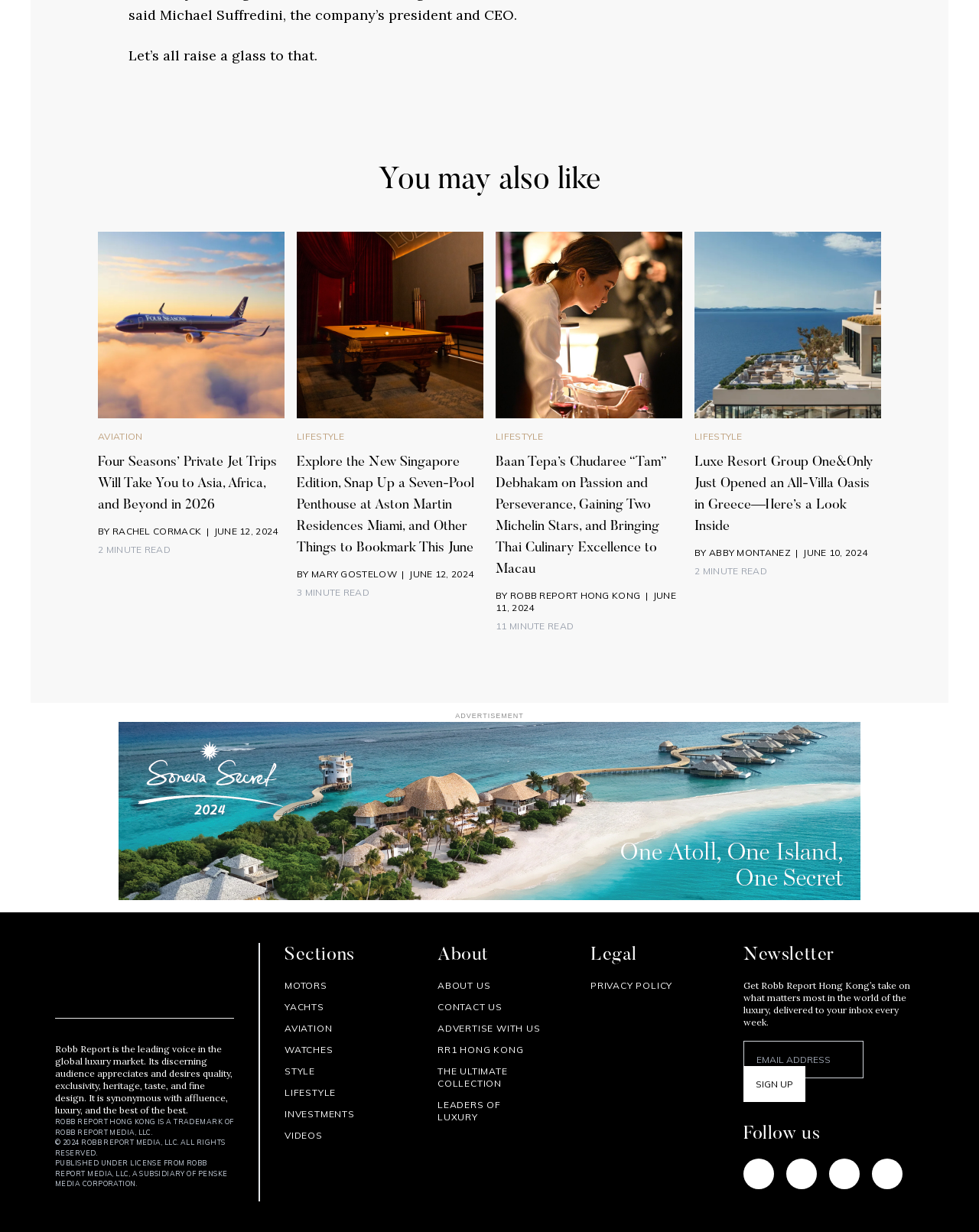Respond to the question below with a concise word or phrase:
What is the purpose of the textbox at the bottom of the page?

Enter email address